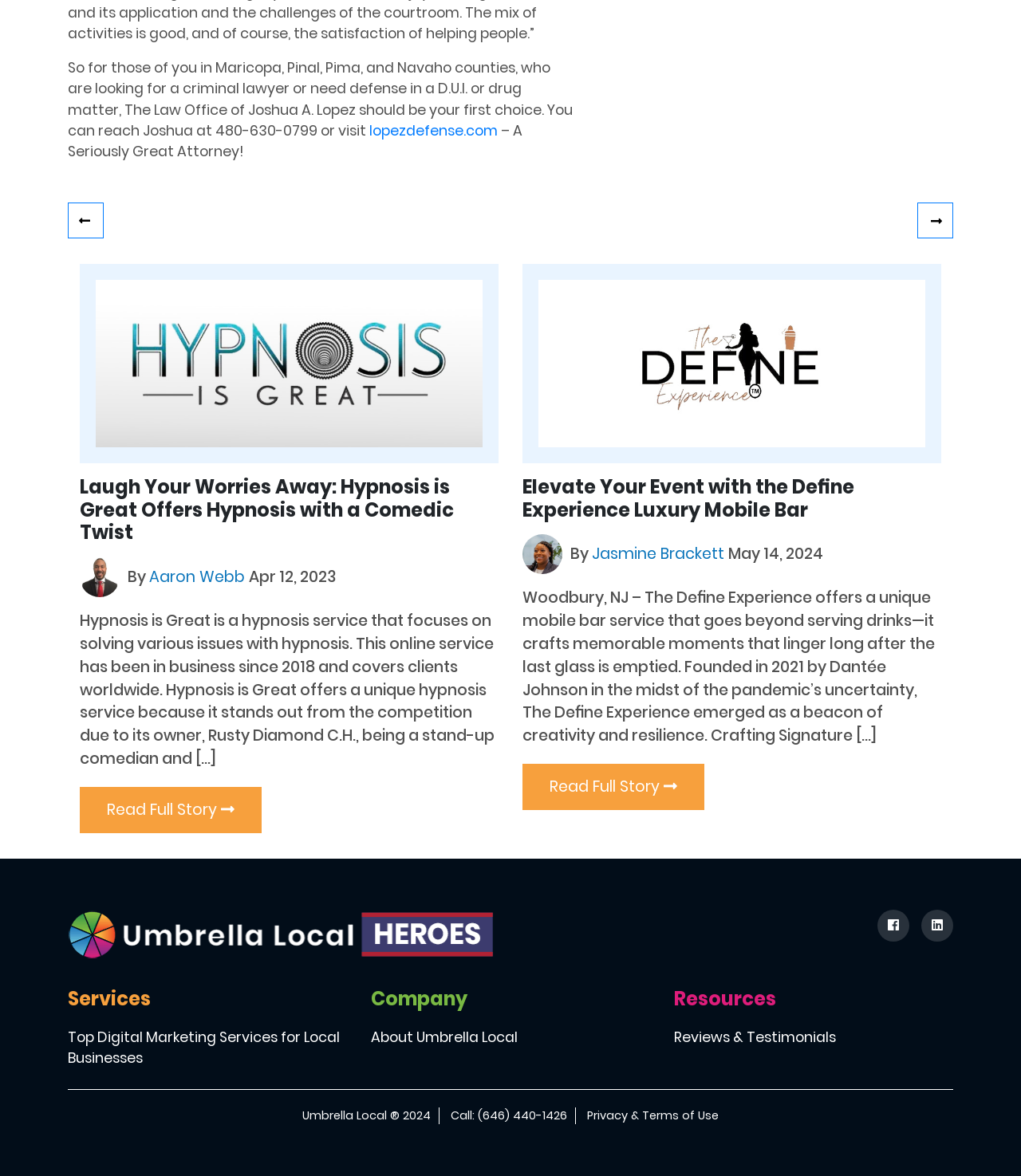Determine the bounding box coordinates of the region to click in order to accomplish the following instruction: "Visit the Law Office of Joshua A. Lopez website". Provide the coordinates as four float numbers between 0 and 1, specifically [left, top, right, bottom].

[0.362, 0.103, 0.488, 0.119]